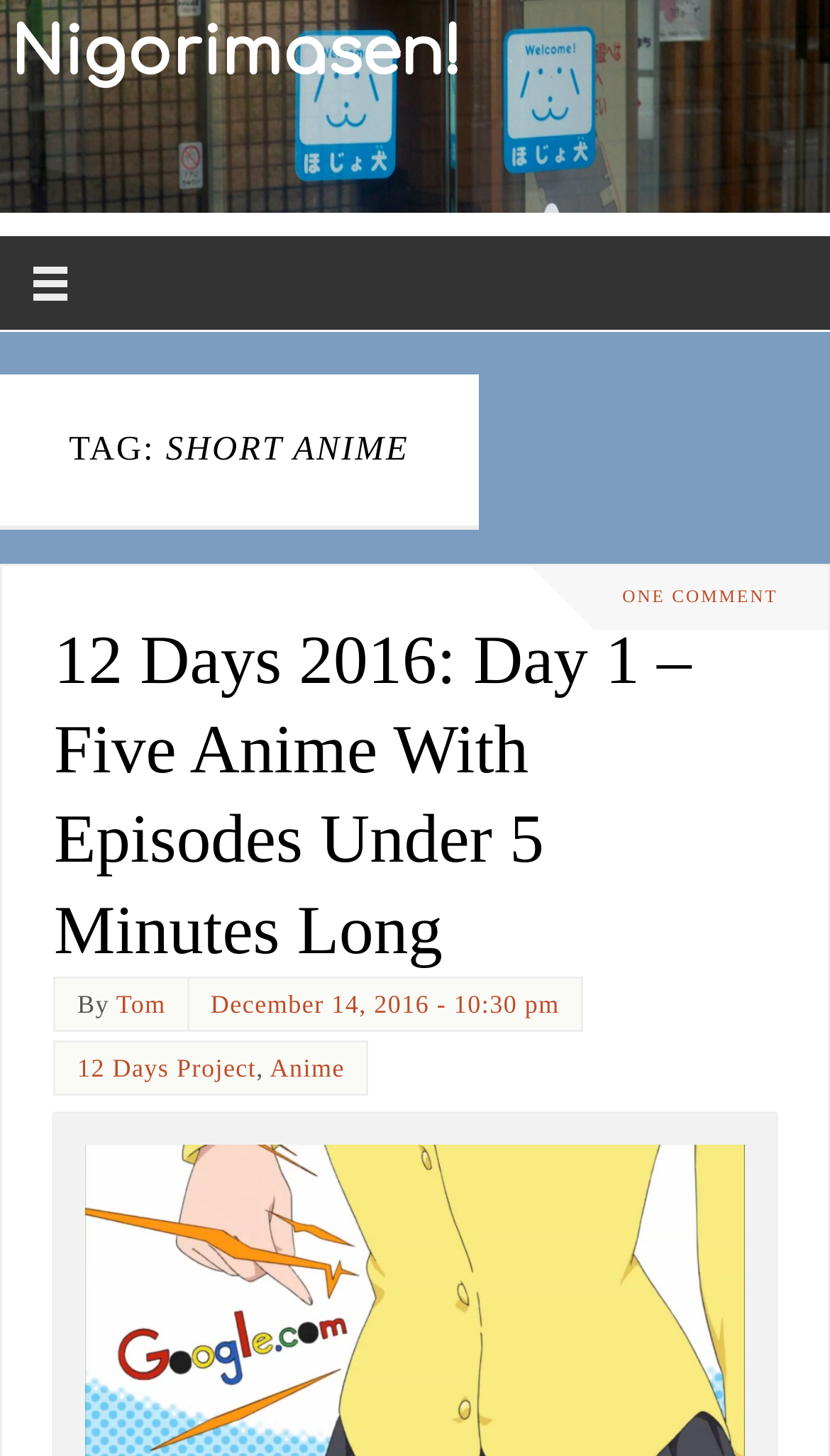Identify the primary heading of the webpage and provide its text.

TAG: SHORT ANIME